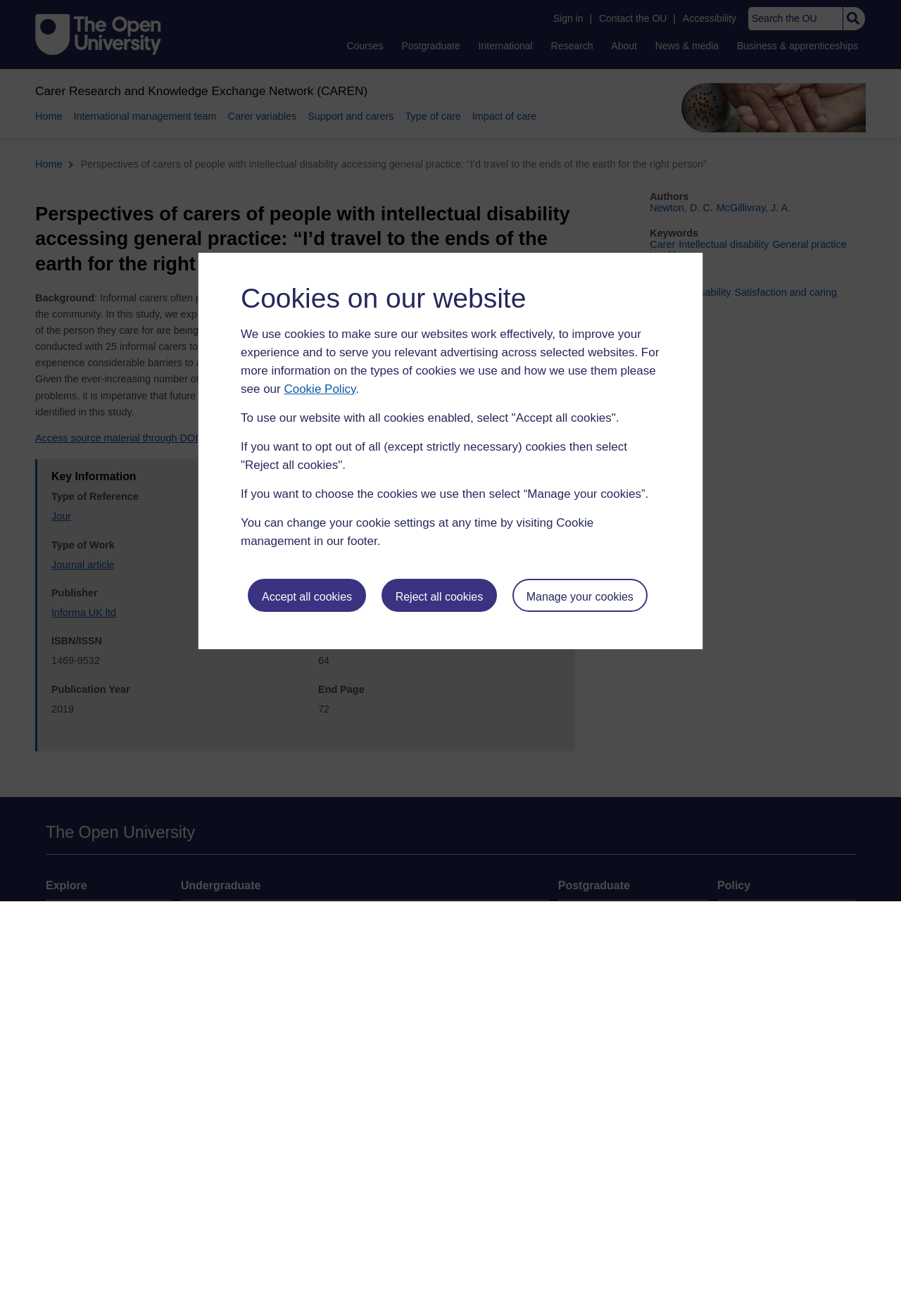Generate a comprehensive caption for the webpage you are viewing.

This webpage is about a research study on the perspectives of carers of people with intellectual disability accessing general practice. The page is divided into several sections. At the top, there is a cookie preference section where users can choose to accept or reject cookies. Below this section, there is a navigation menu with links to various parts of the website, including "Courses", "Postgraduate", "International", "Research", "About", "News & media", and "Business & apprenticeships".

On the left side of the page, there is a logo of the Carer Research and Knowledge Exchange Network (CAREN) and a heading with the same name. Below this, there are links to "Home", "International management team", "Carer variables", "Support and carers", "Type of care", and "Impact of care".

The main content of the page is divided into several sections, including "Background", "Method", "Results", and "Conclusions". The "Background" section explains that informal carers play an integral role in the lives of people with intellectual disability residing in the community, and the study explores the extent to which carers believe that the health care needs of the person they care for are being accommodated by general practice. The "Method" section describes the semi-structured interviews conducted with 25 informal carers to people with ID living in Australia. The "Results" section reports that carers of people with ID experience considerable barriers to accessing general practice care on behalf of the people they care for. The "Conclusions" section emphasizes the need for future research to focus on developing strategies to overcome these barriers.

Below the main content, there is a section titled "Key Information" with several description lists providing details about the study, including the type of reference, type of work, publisher, and publication year.